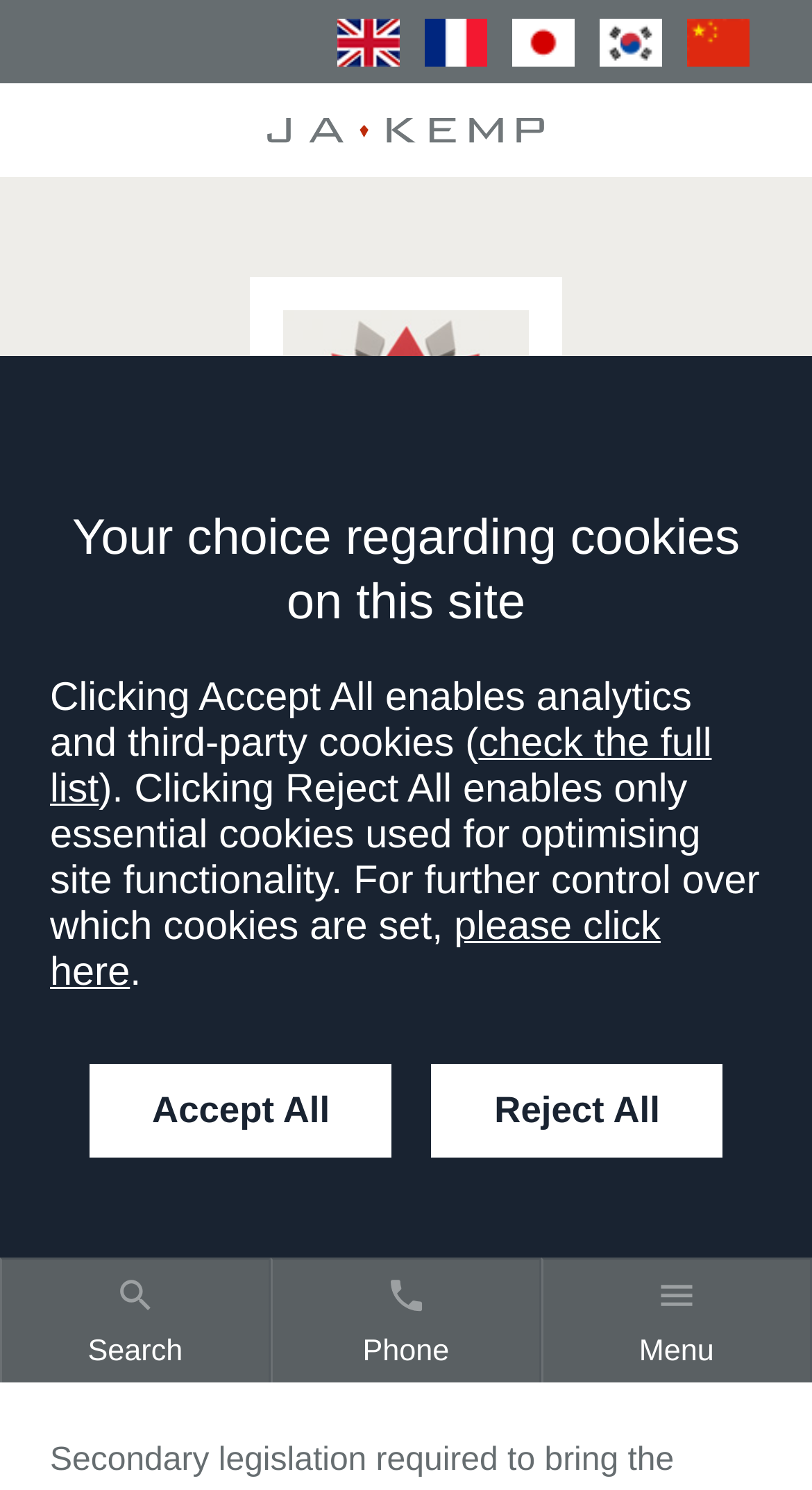Please provide a short answer using a single word or phrase for the question:
What is the date of the article?

24 July 2017